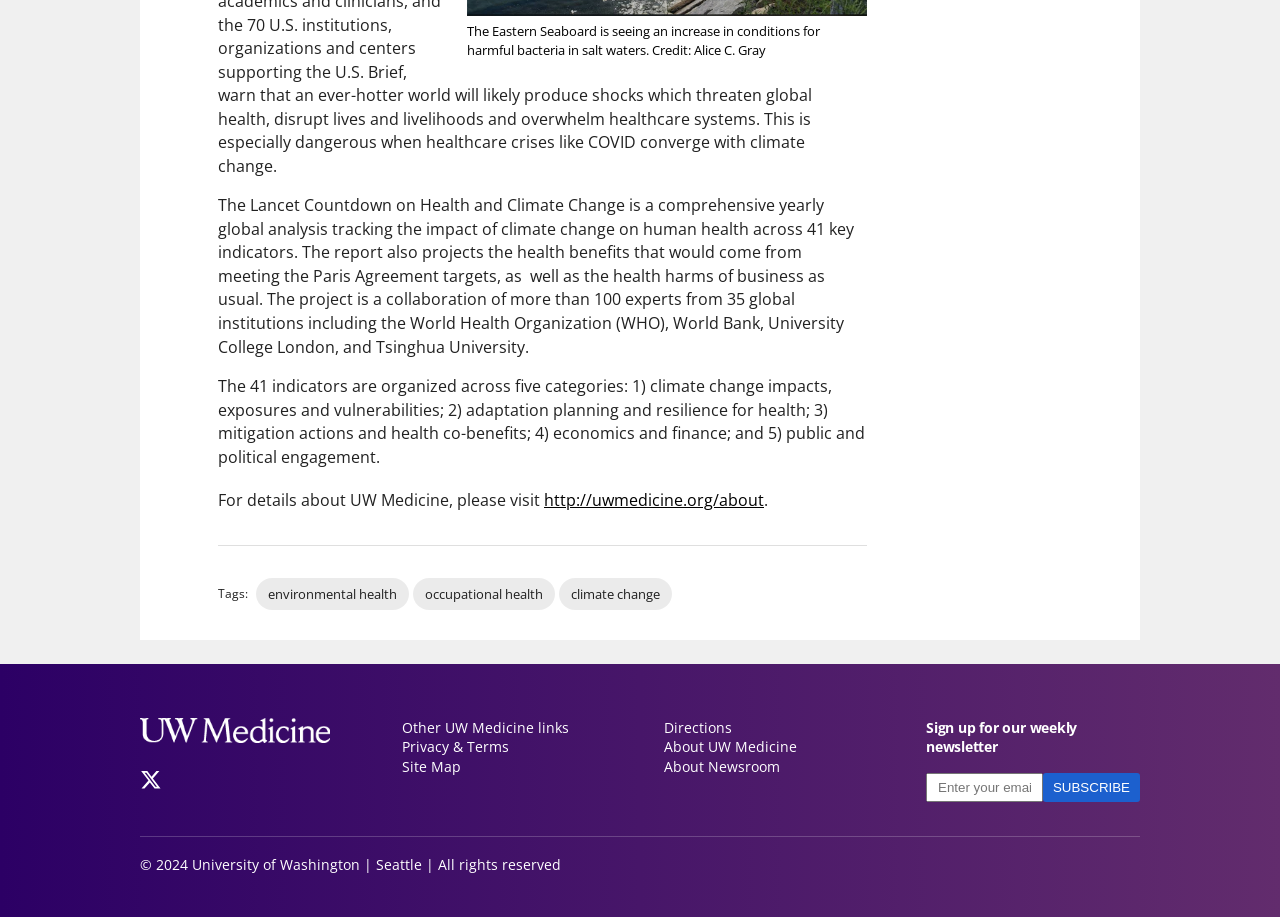Please look at the image and answer the question with a detailed explanation: What year is the copyright for?

The copyright information at the bottom of the webpage mentions '© 2024 University of Washington | Seattle | All rights reserved', indicating that the copyright is for the year 2024.